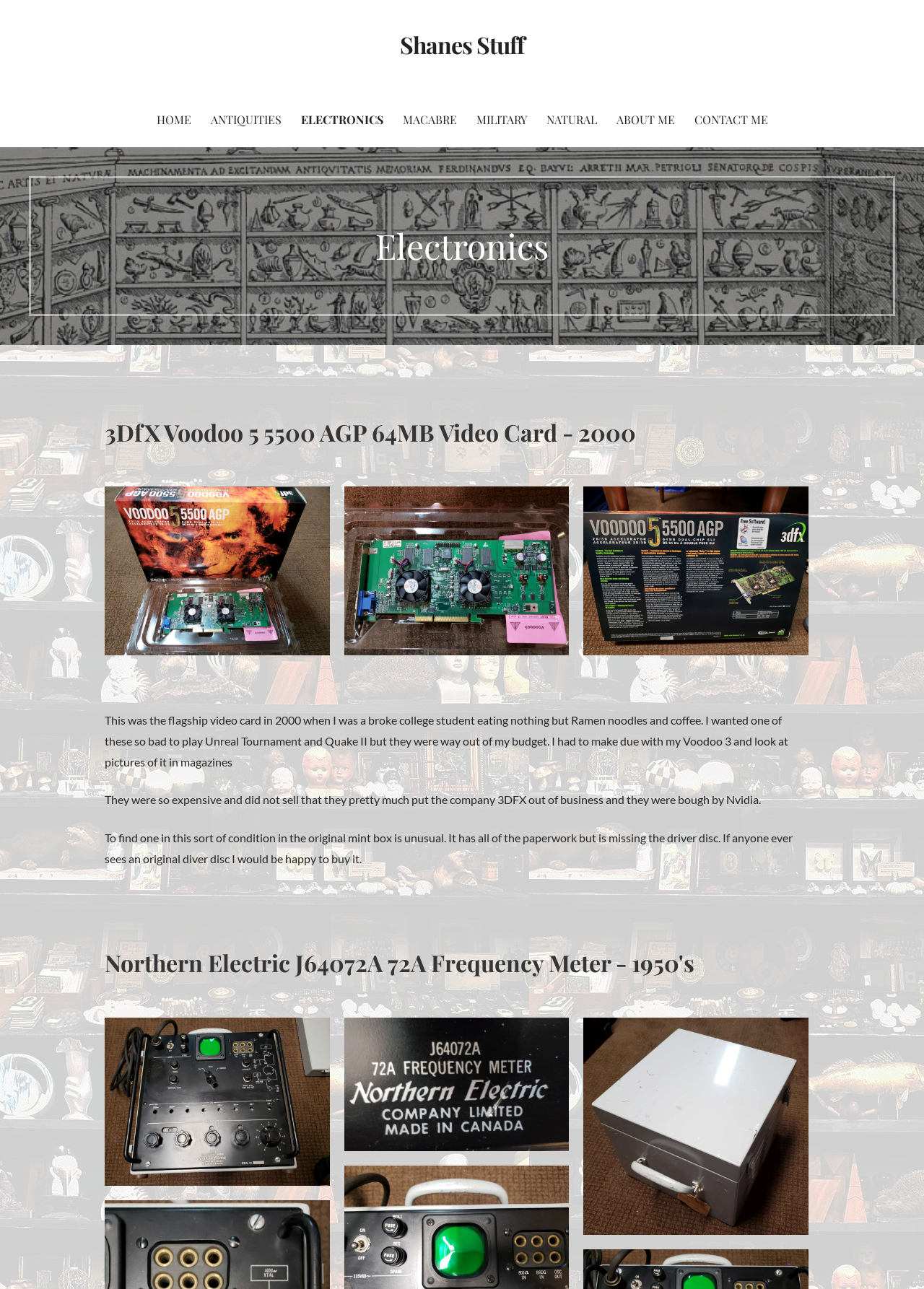Locate the bounding box coordinates of the clickable part needed for the task: "View the '20220116_194045-2000' image".

[0.372, 0.378, 0.616, 0.508]